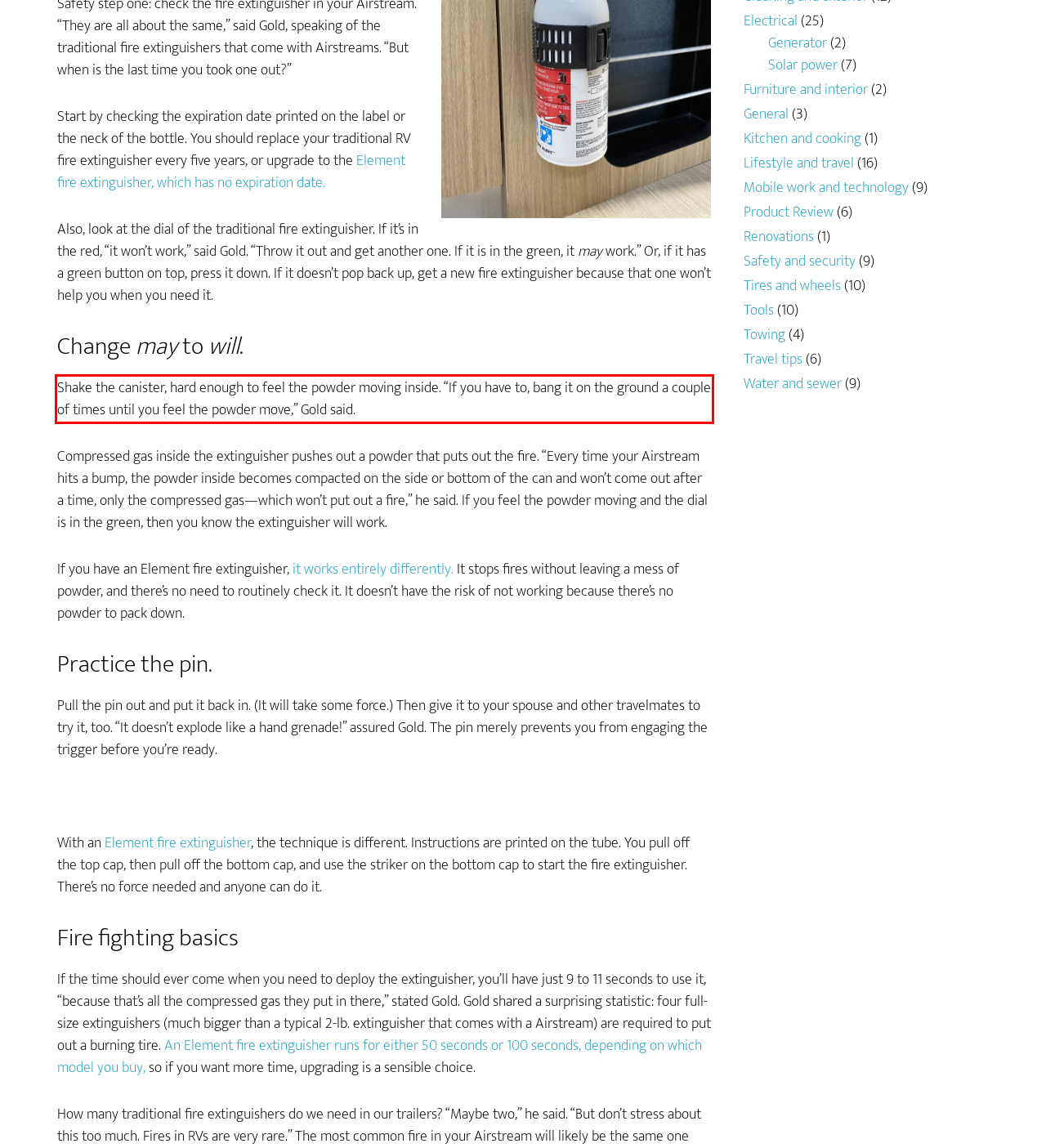Given the screenshot of a webpage, identify the red rectangle bounding box and recognize the text content inside it, generating the extracted text.

Shake the canister, hard enough to feel the powder moving inside. “If you have to, bang it on the ground a couple of times until you feel the powder move,” Gold said.